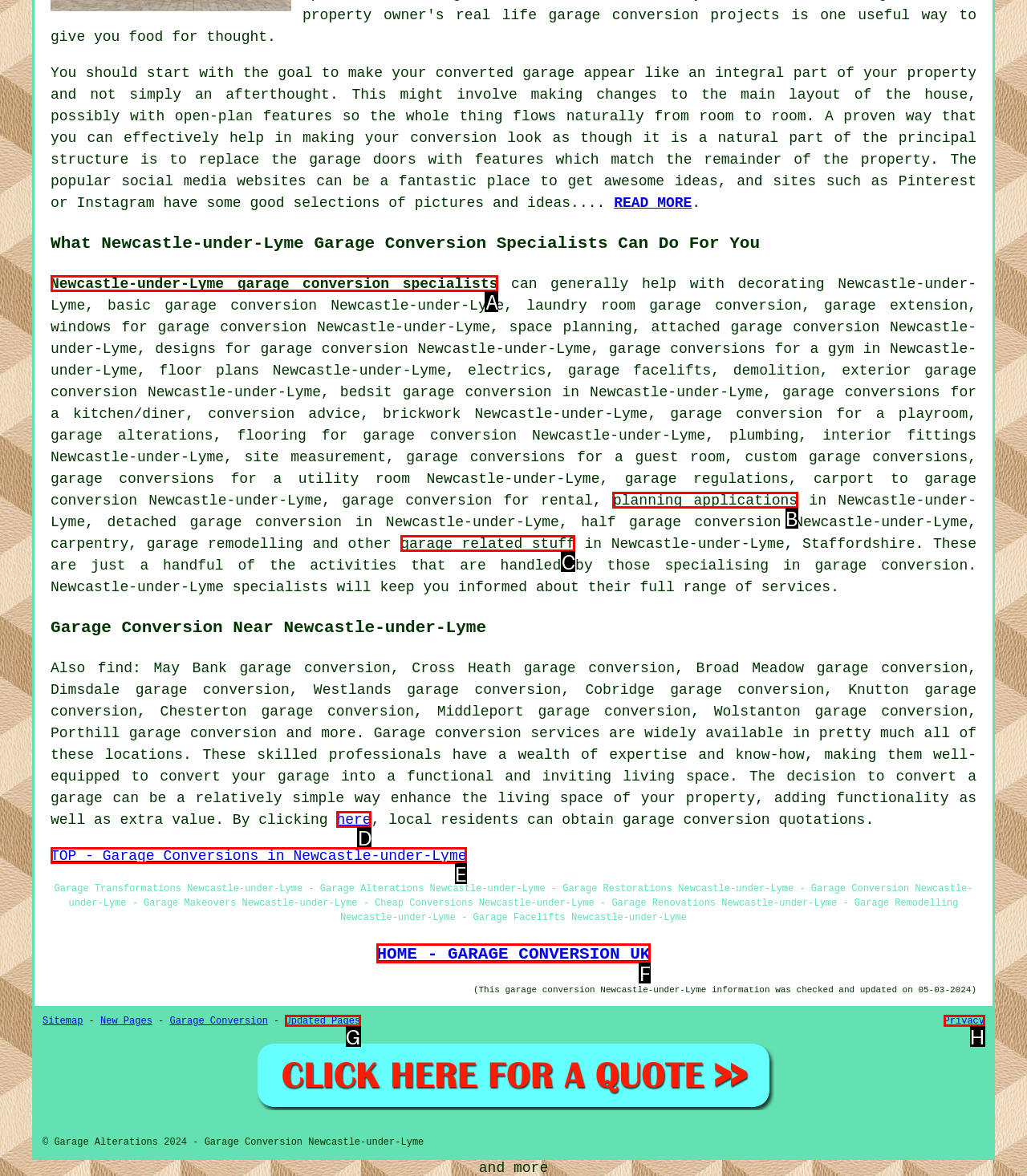Select the letter of the UI element that best matches: HOME - GARAGE CONVERSION UK
Answer with the letter of the correct option directly.

F